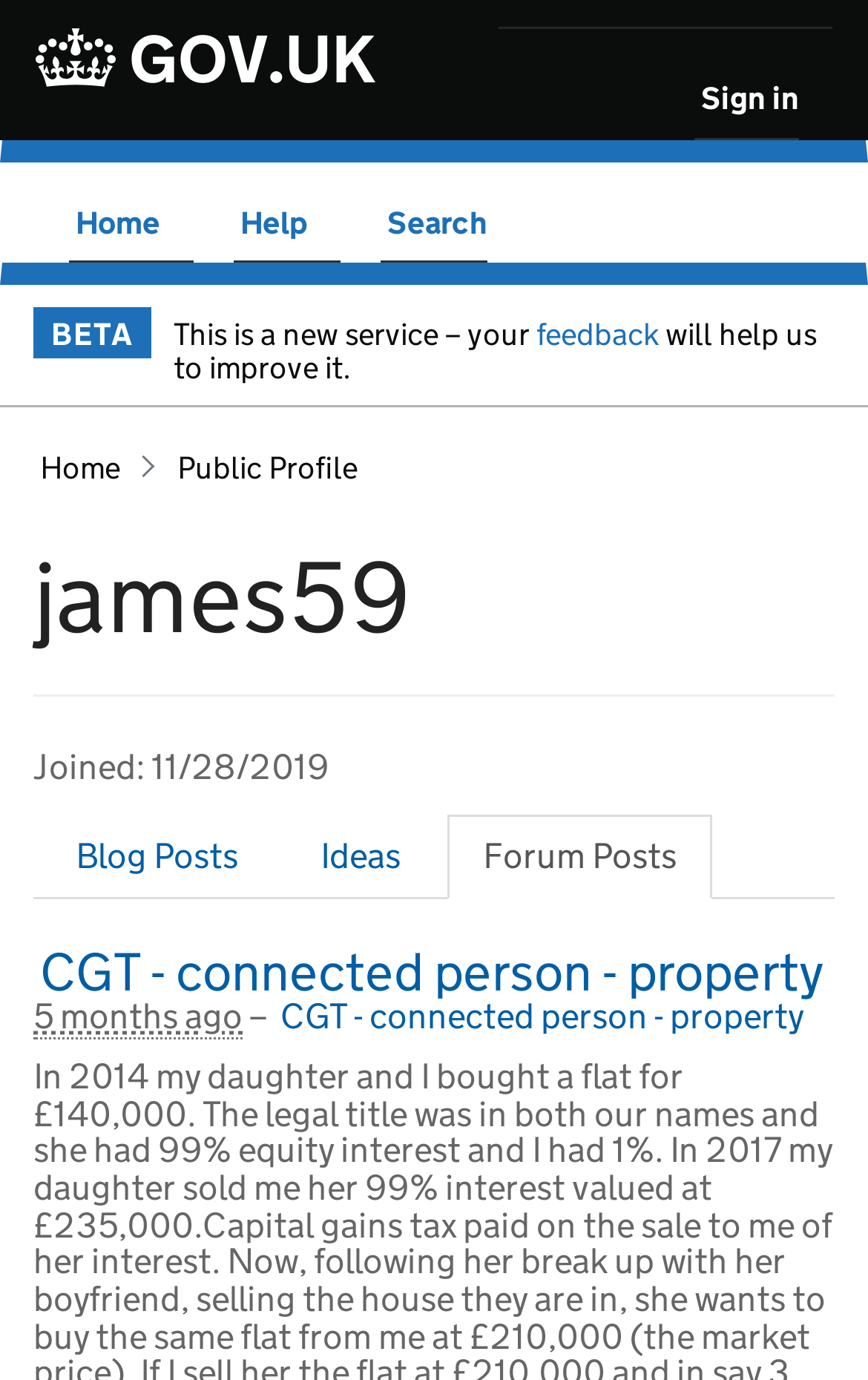Determine the bounding box coordinates of the clickable element to complete this instruction: "go to home page". Provide the coordinates in the format of four float numbers between 0 and 1, [left, top, right, bottom].

None